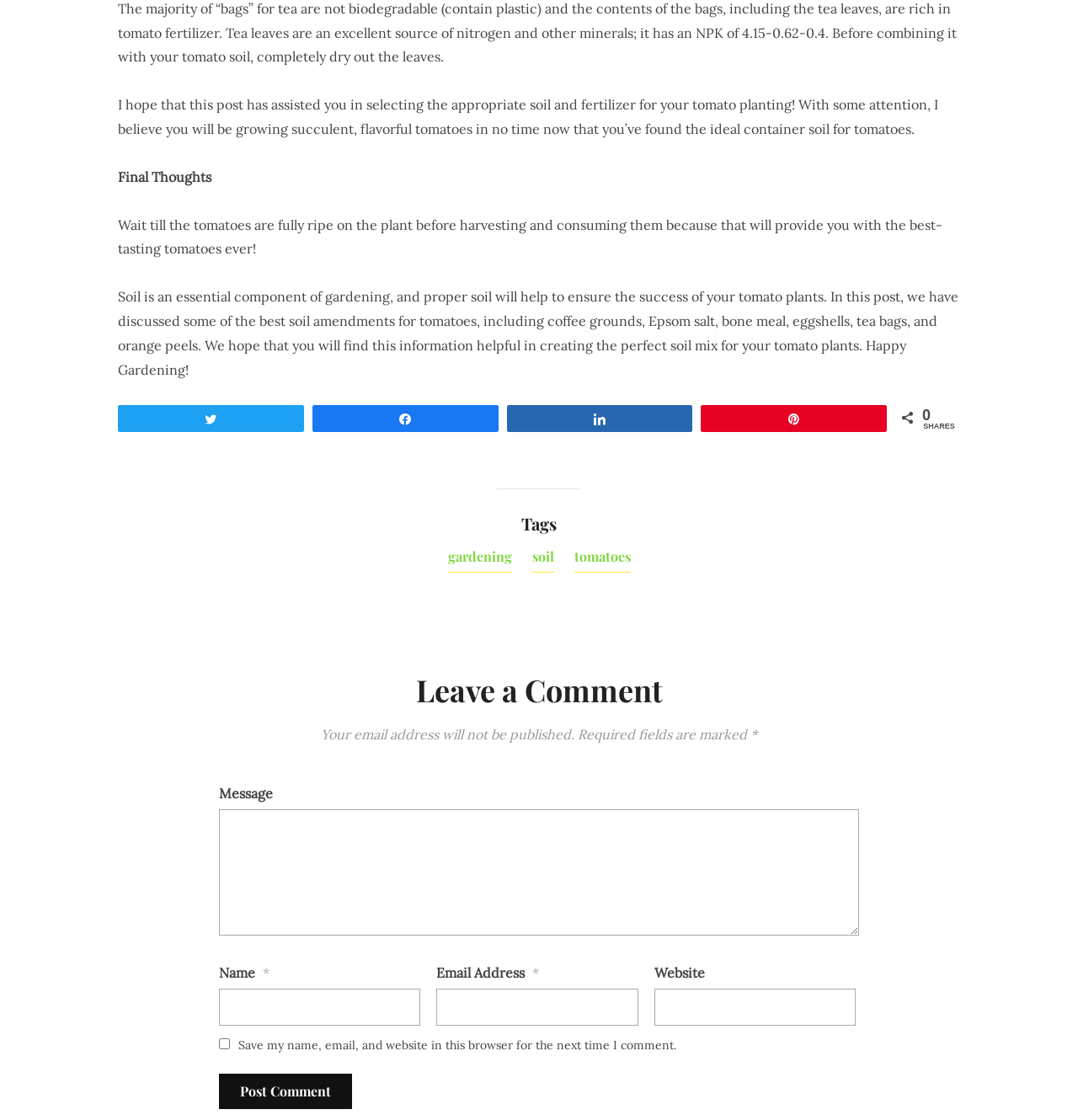Locate the UI element described by parent_node: Email Address * name="email" and provide its bounding box coordinates. Use the format (top-left x, top-left y, bottom-right x, bottom-right y) with all values as floating point numbers between 0 and 1.

[0.405, 0.883, 0.592, 0.915]